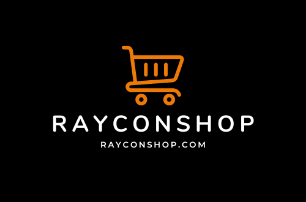What is the background color of the logo?
Please use the image to provide an in-depth answer to the question.

The logo is set against a sleek black background, which enhances visibility and creates a striking contrast that draws attention to the brand name and icon.